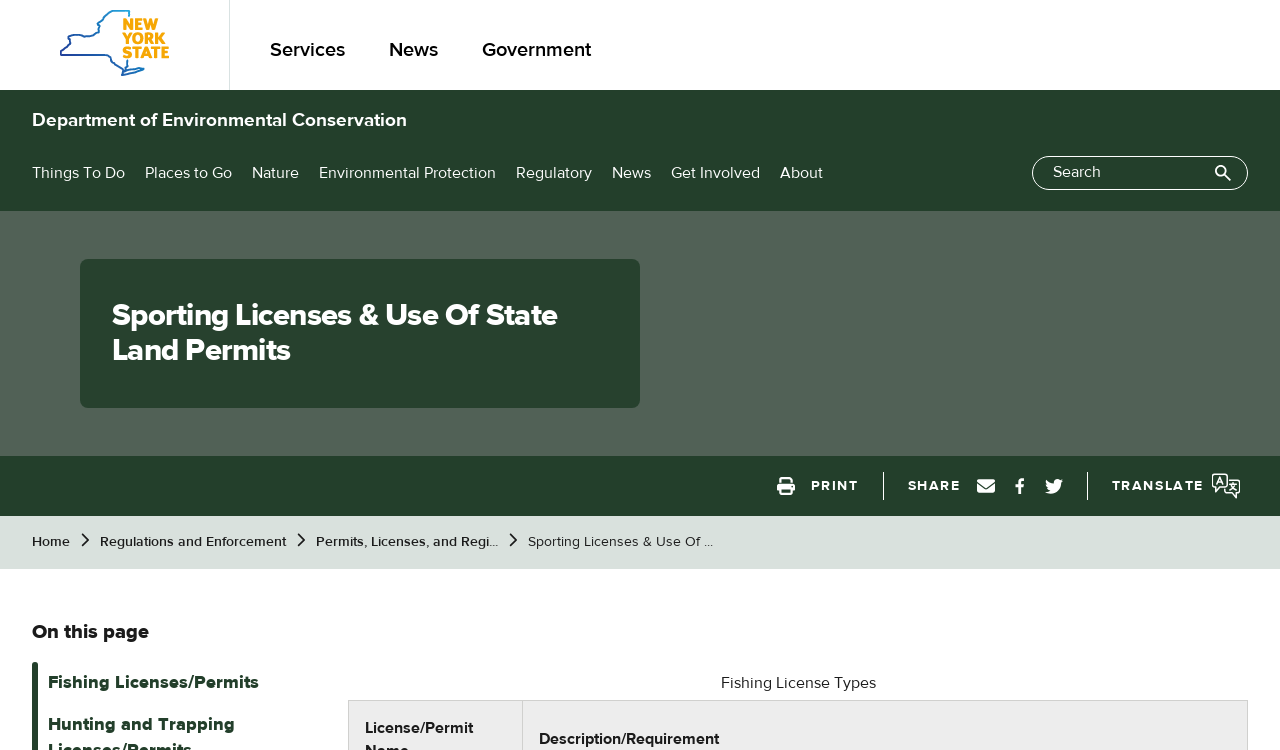Elaborate on the webpage's design and content in a detailed caption.

The webpage is about Sporting Licenses and Use of State Land Permits provided by the New York State Department of Environmental Conservation (NYSDEC). 

At the top left corner, there is a link to the New York State Home page, accompanied by a small image of the state logo. Next to it, there are several links to different sections of the website, including Services, News, and Government. 

Below these links, there is a menu with eight buttons: Things To Do, Places to Go, Nature, Environmental Protection, Regulatory, News, Get Involved, and About. 

On the right side of the page, there is a search bar with a label "Search Site" and a submit button. 

The main content of the page starts with a heading "Sporting Licenses & Use Of State Land Permits" followed by a link to the top of the page. 

Below the heading, there are several links to share the page on social media, including Facebook, Twitter, and Email, each accompanied by a small icon. There is also a link to translate the page. 

The breadcrumb navigation is located at the bottom of the page, showing the path from the Home page to the current page. 

The main content of the page is divided into sections, with a heading "On this page" followed by a link to "Fishing Licenses/Permits" and a brief description of the page's content.